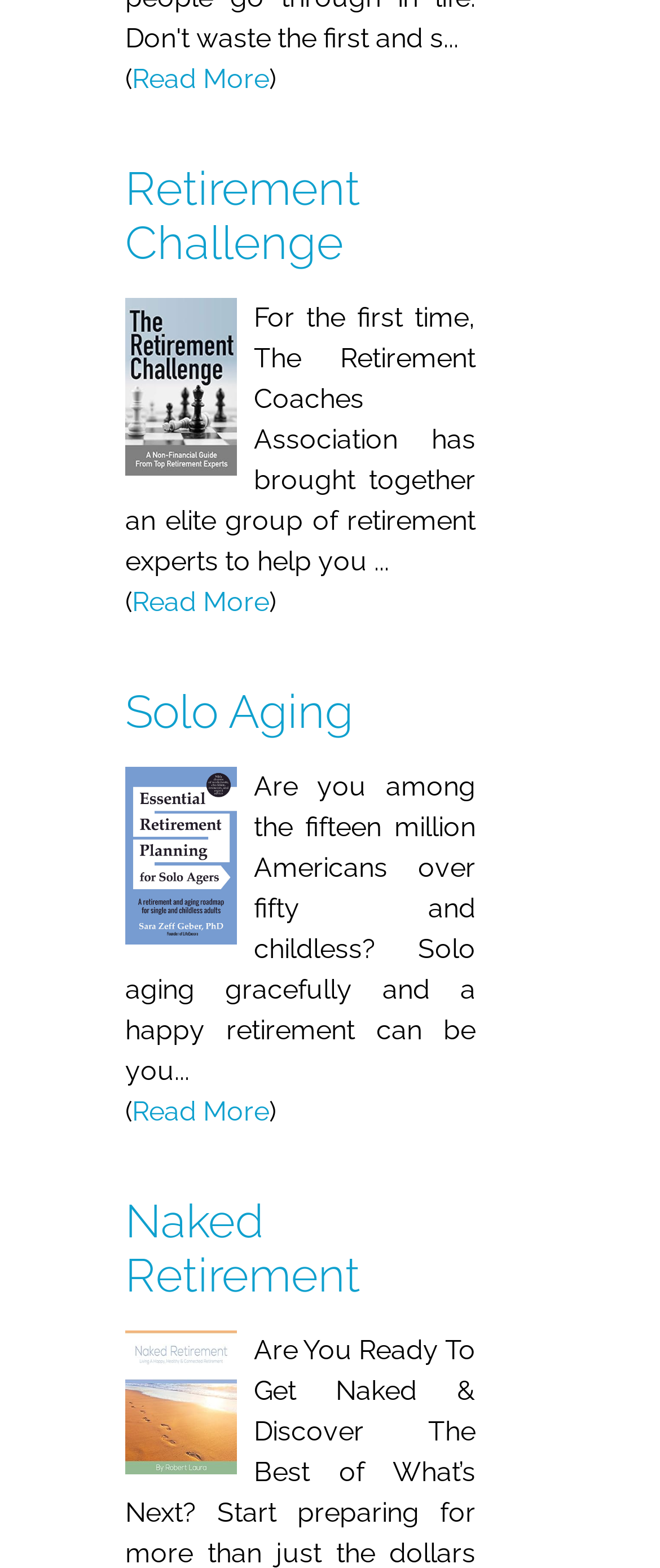What is the title of the second section?
Ensure your answer is thorough and detailed.

The second section has a heading 'Naked Retirement' and a link with the same text, indicating that the title of this section is 'Naked Retirement'.